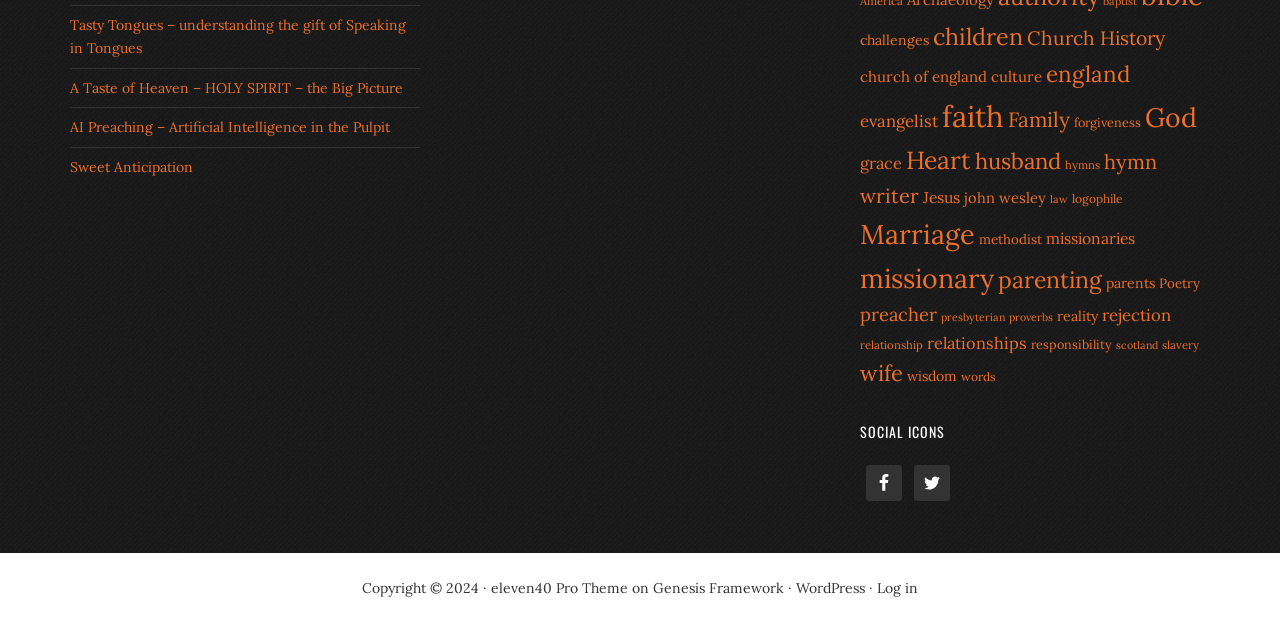What is the first link on the webpage?
Use the information from the screenshot to give a comprehensive response to the question.

The first link on the webpage is 'Tasty Tongues – understanding the gift of Speaking in Tongues' which is located at the top left of the webpage with a bounding box coordinate of [0.055, 0.026, 0.317, 0.091].